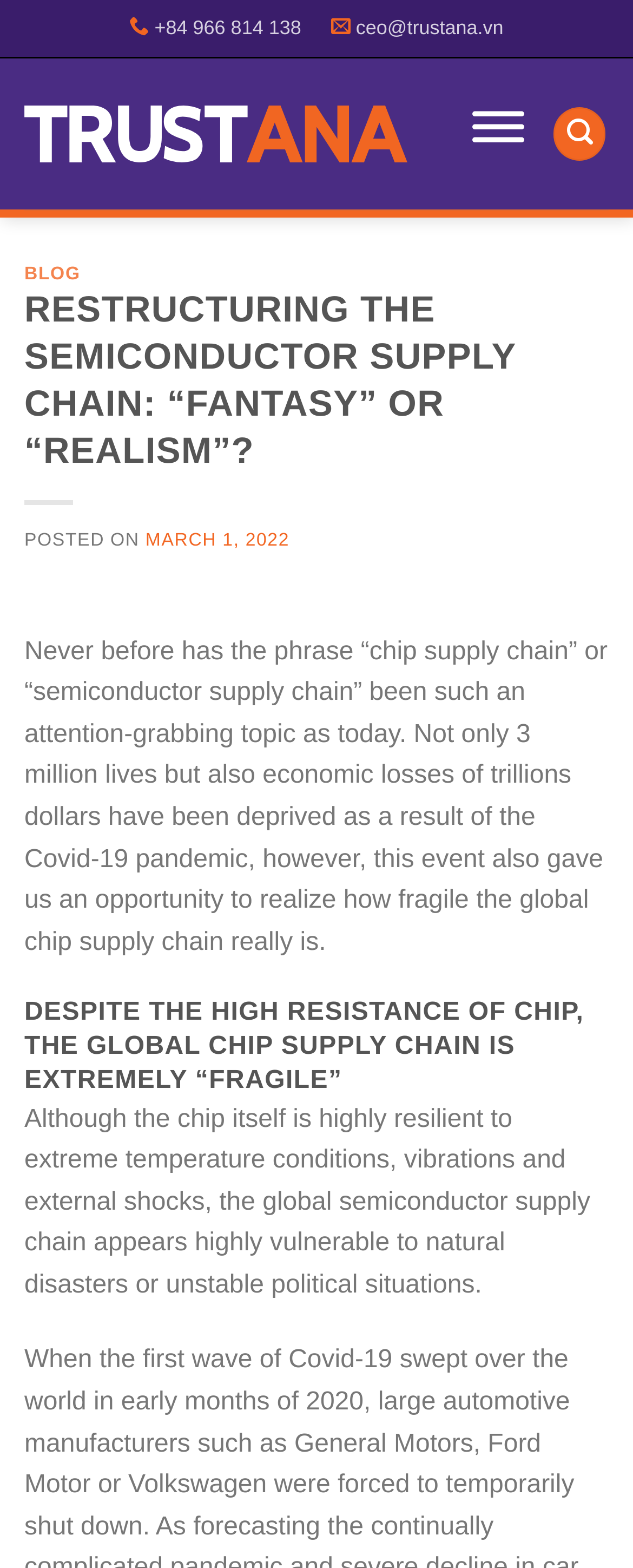Find the bounding box coordinates for the UI element whose description is: "Howard Brown Health". The coordinates should be four float numbers between 0 and 1, in the format [left, top, right, bottom].

None